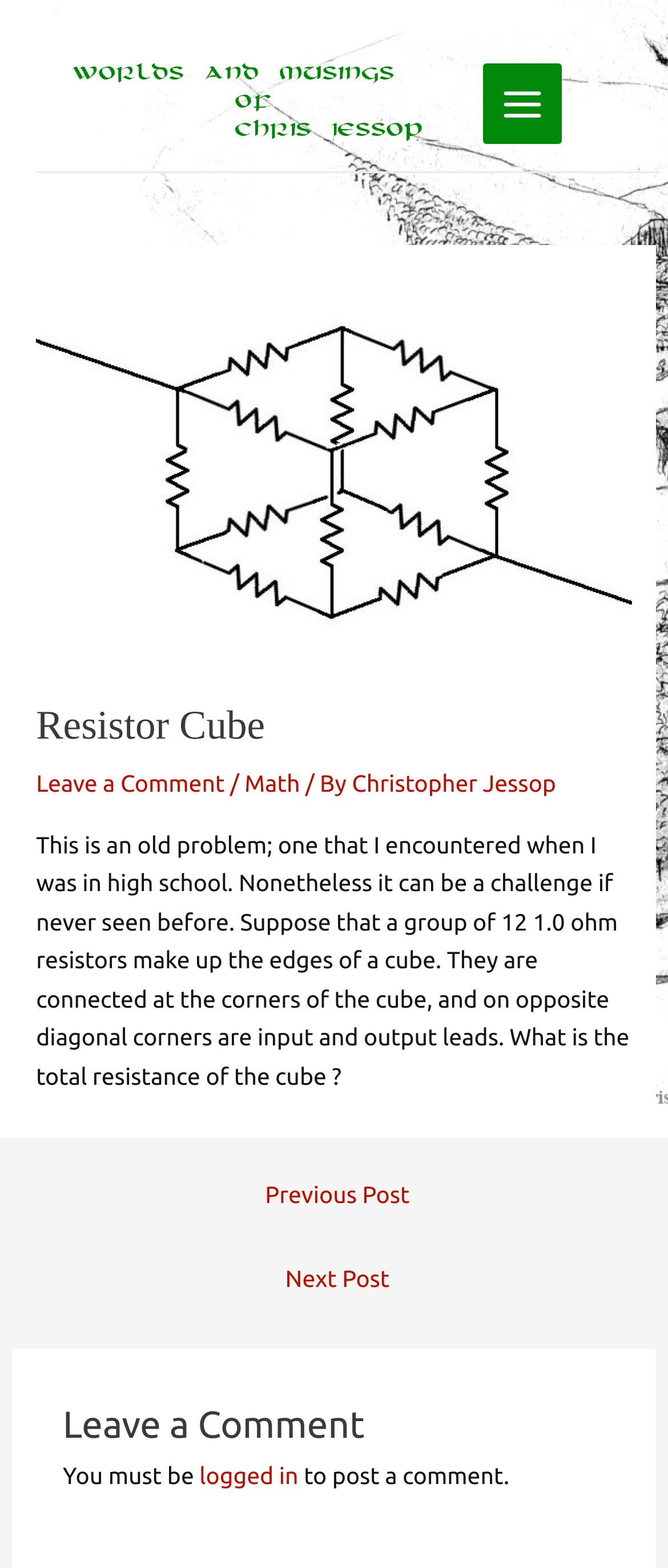Respond to the question below with a concise word or phrase:
What is the shape of the object formed by the resistors?

Cube